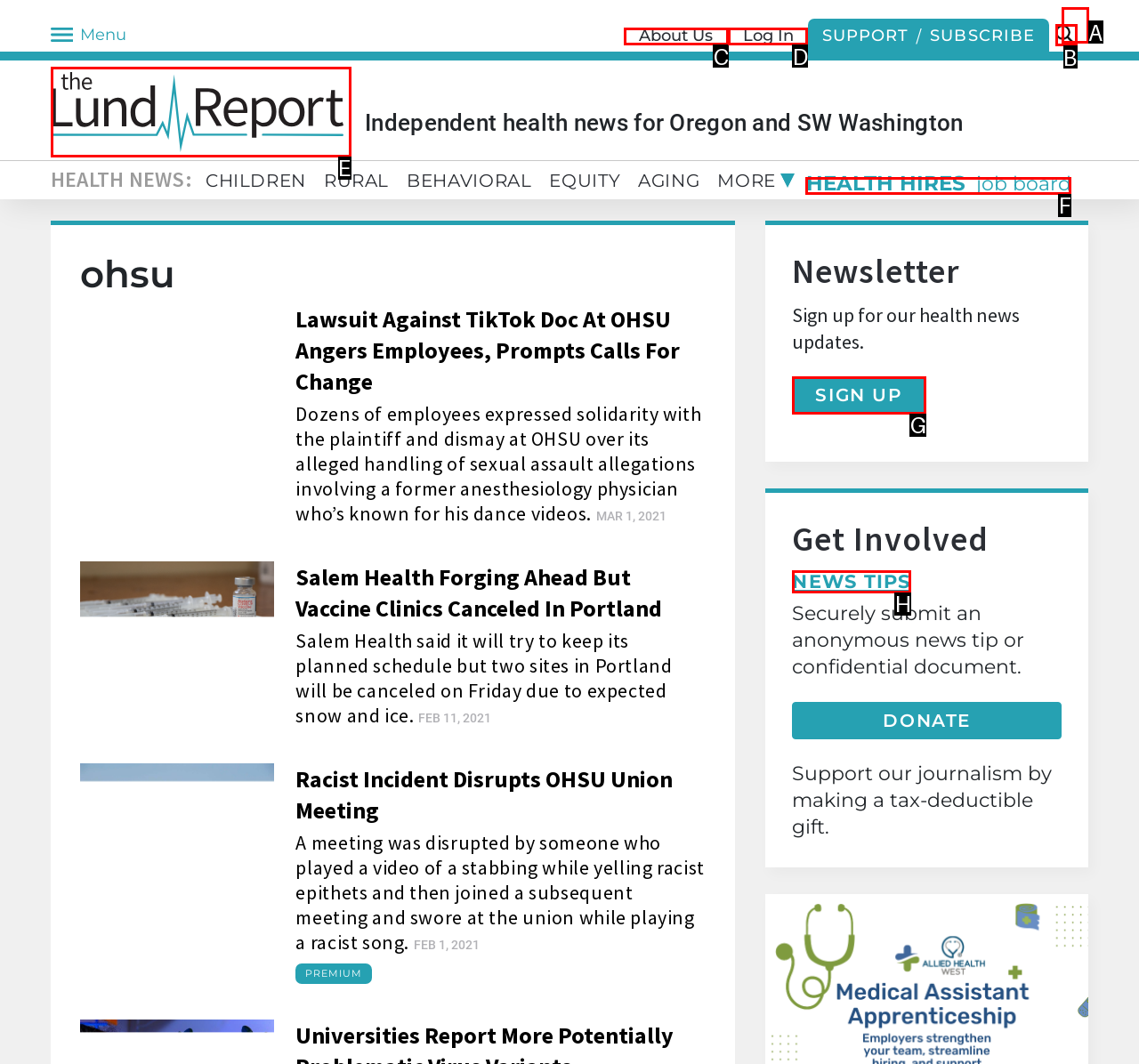Tell me which one HTML element best matches the description: alt="The Lund Report logo" Answer with the option's letter from the given choices directly.

E